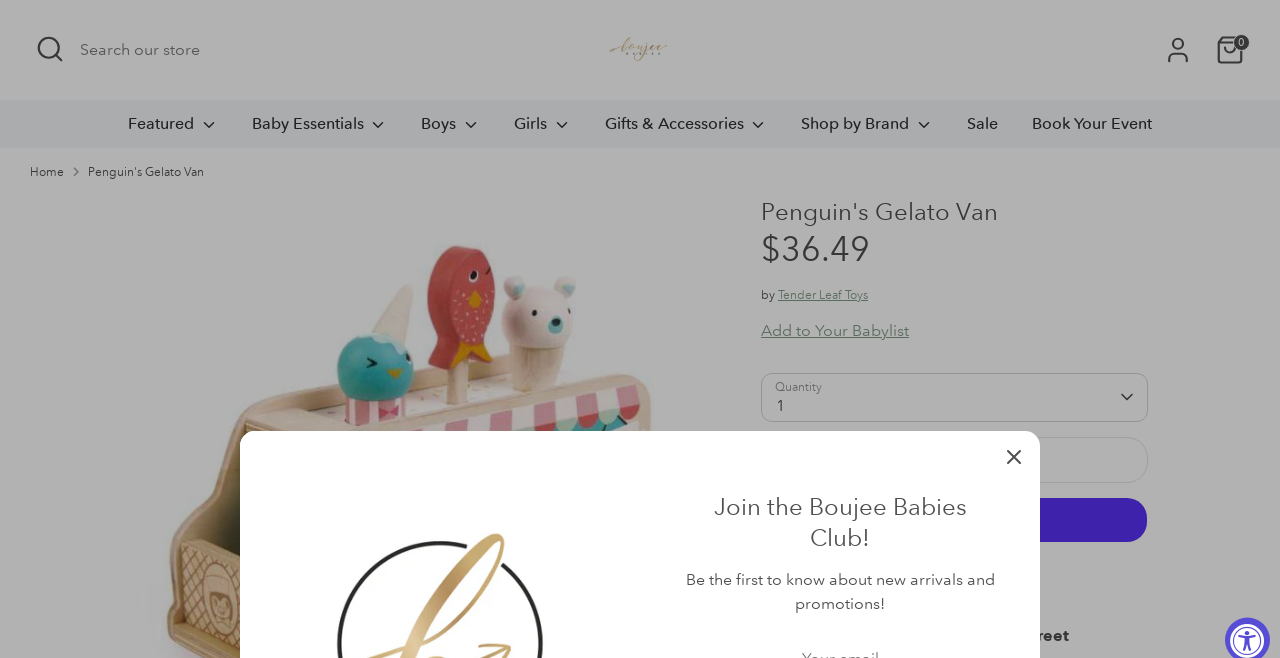Extract the main title from the webpage and generate its text.

Penguin's Gelato Van